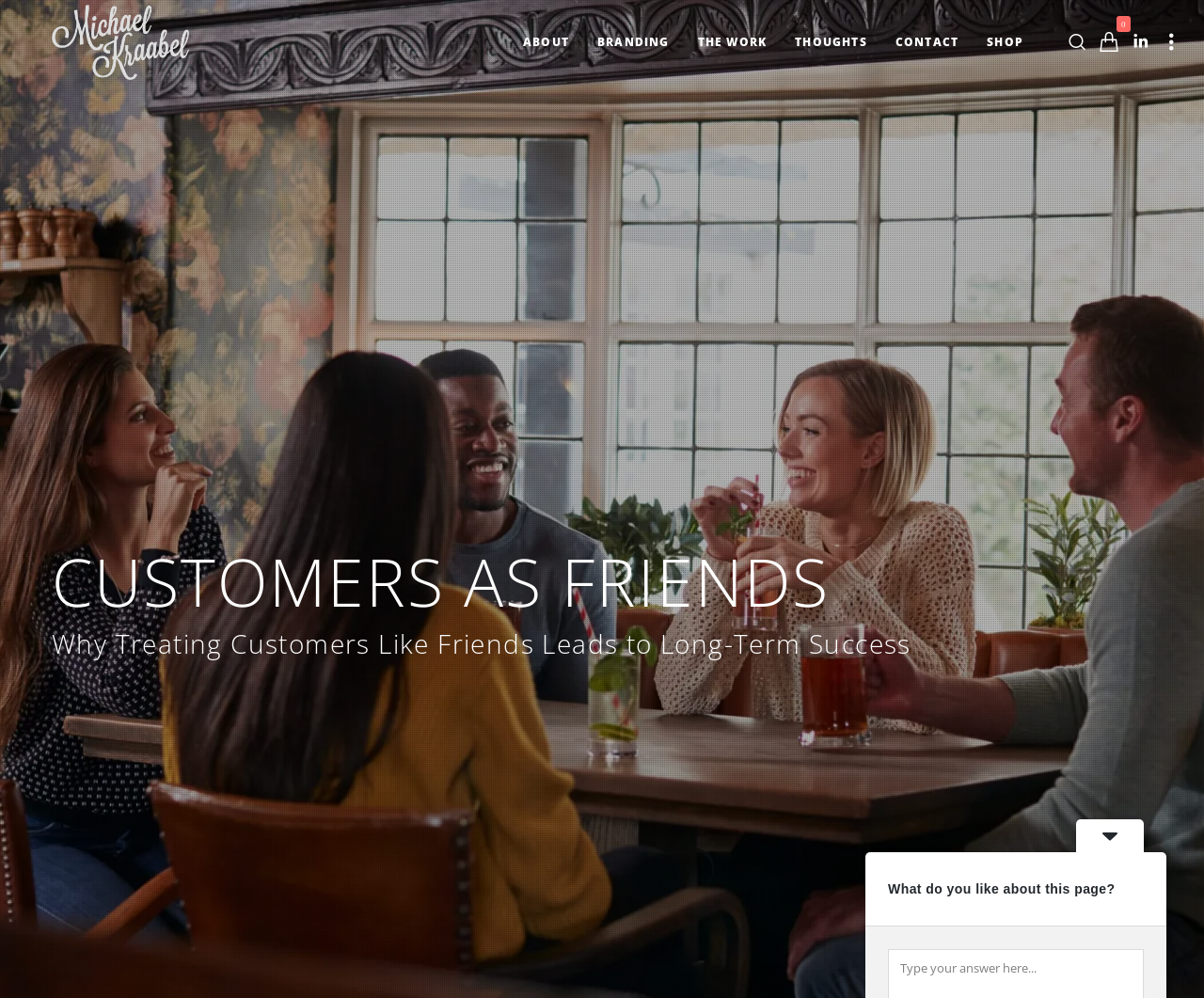Please examine the image and answer the question with a detailed explanation:
Is there a social media link?

There are several social media links at the top-right corner of the webpage, which are represented by icons '', ' 0', and ''. These links are arranged horizontally and have similar bounding box coordinates.